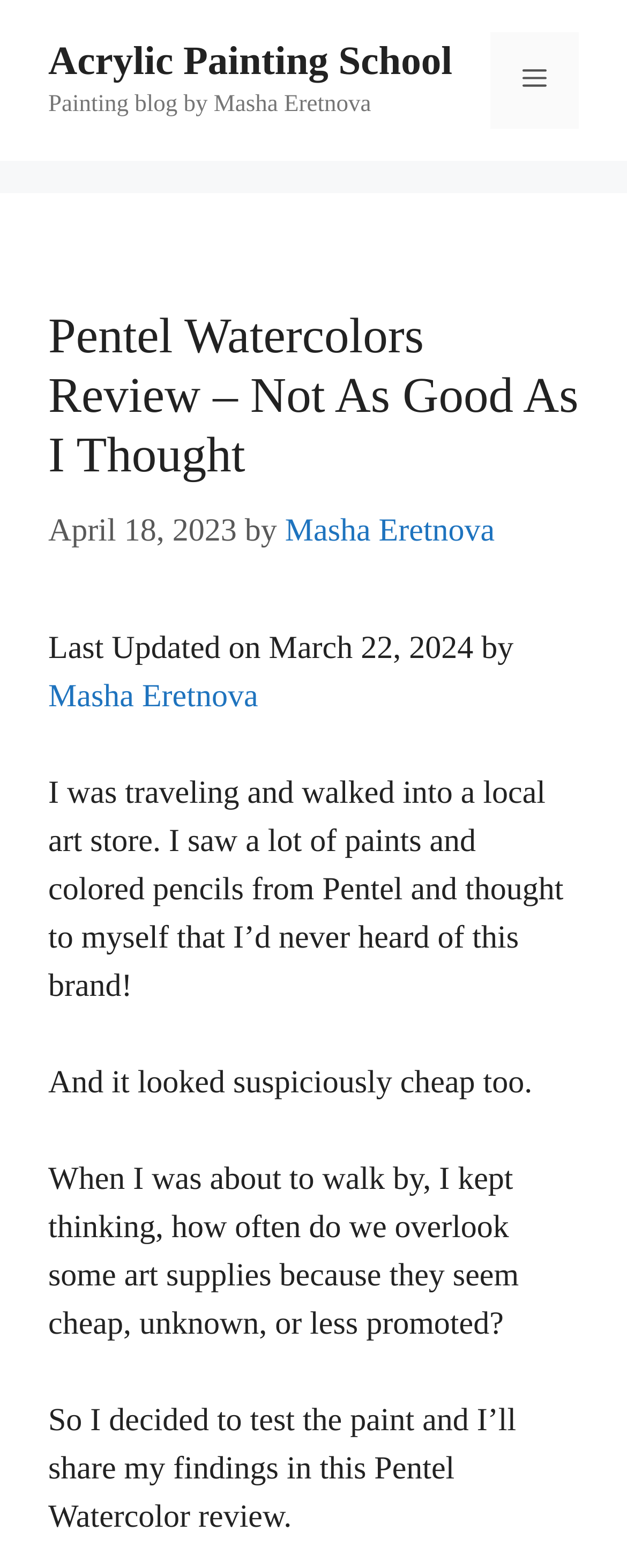For the following element description, predict the bounding box coordinates in the format (top-left x, top-left y, bottom-right x, bottom-right y). All values should be floating point numbers between 0 and 1. Description: Masha Eretnova

[0.077, 0.433, 0.412, 0.455]